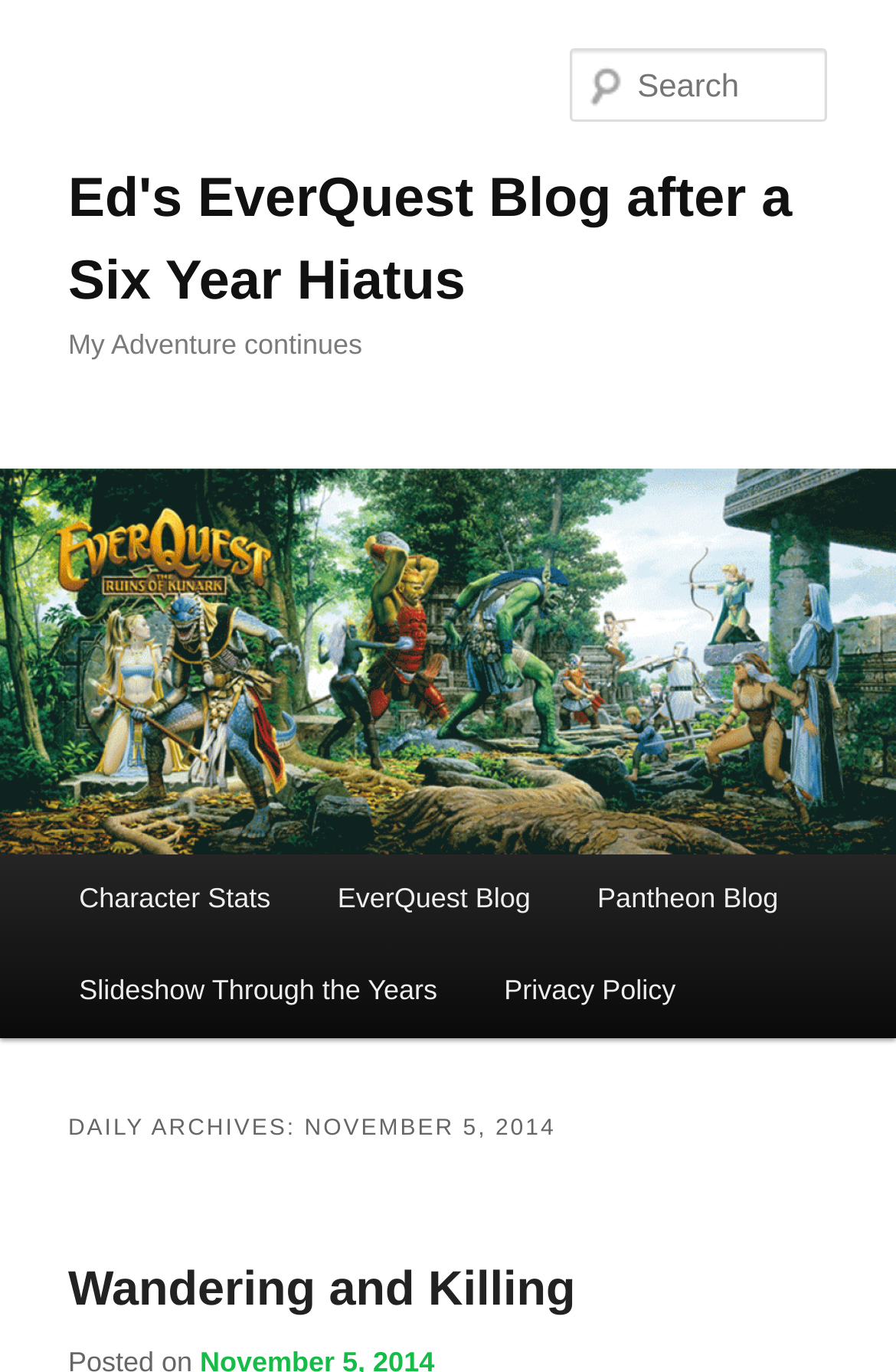Identify the bounding box for the described UI element: "Pantheon Blog".

[0.629, 0.623, 0.906, 0.69]